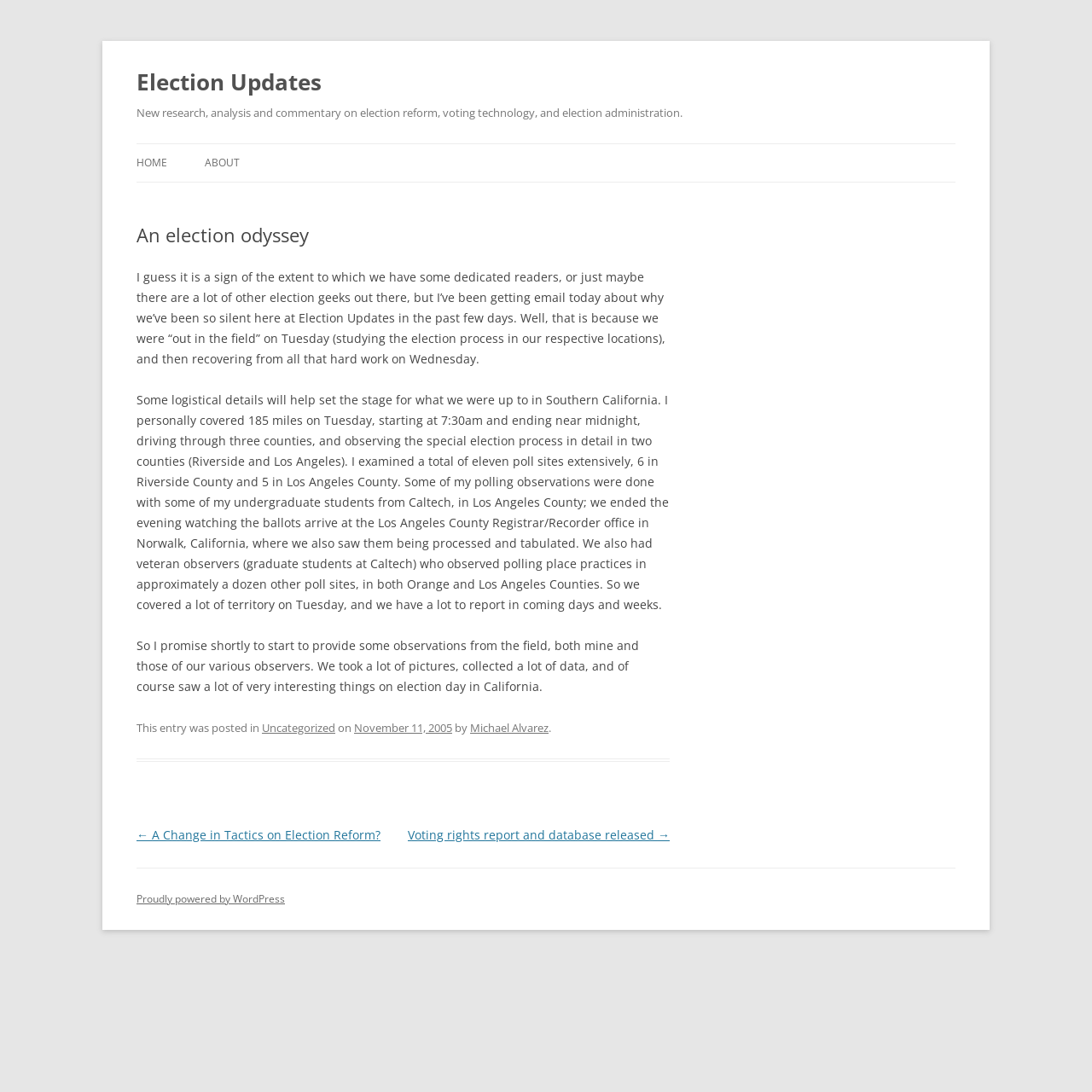What is the name of the county where the author observed polling place practices?
Refer to the screenshot and deliver a thorough answer to the question presented.

I found this information in the article's content, where the author writes 'I examined a total of eleven poll sites extensively, 6 in Riverside County and 5 in Los Angeles County.'